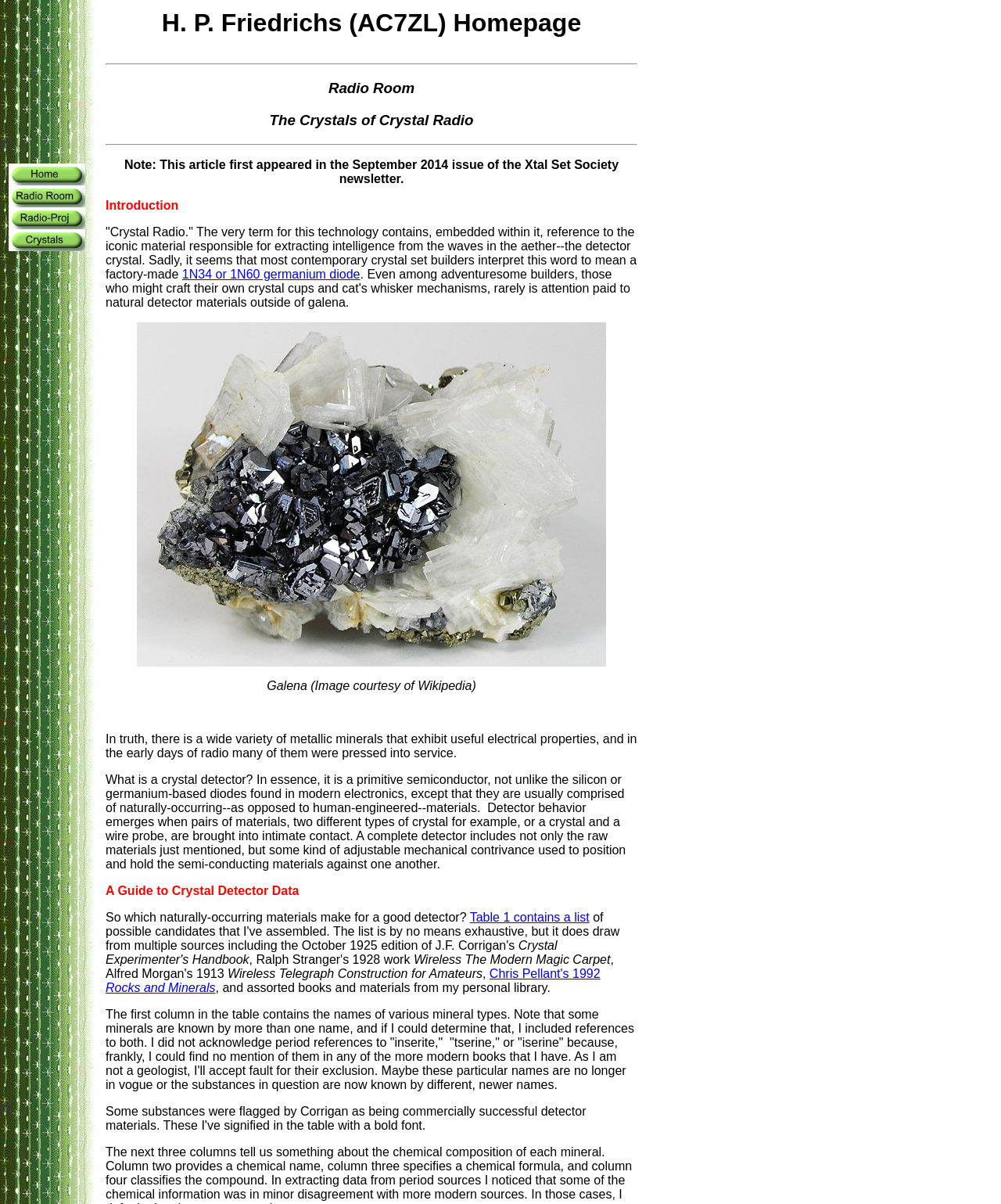Show the bounding box coordinates for the HTML element as described: "alt="Radio Room" name="nav_radioroom_crystals_rr_crystals_IV1"".

[0.009, 0.154, 0.085, 0.165]